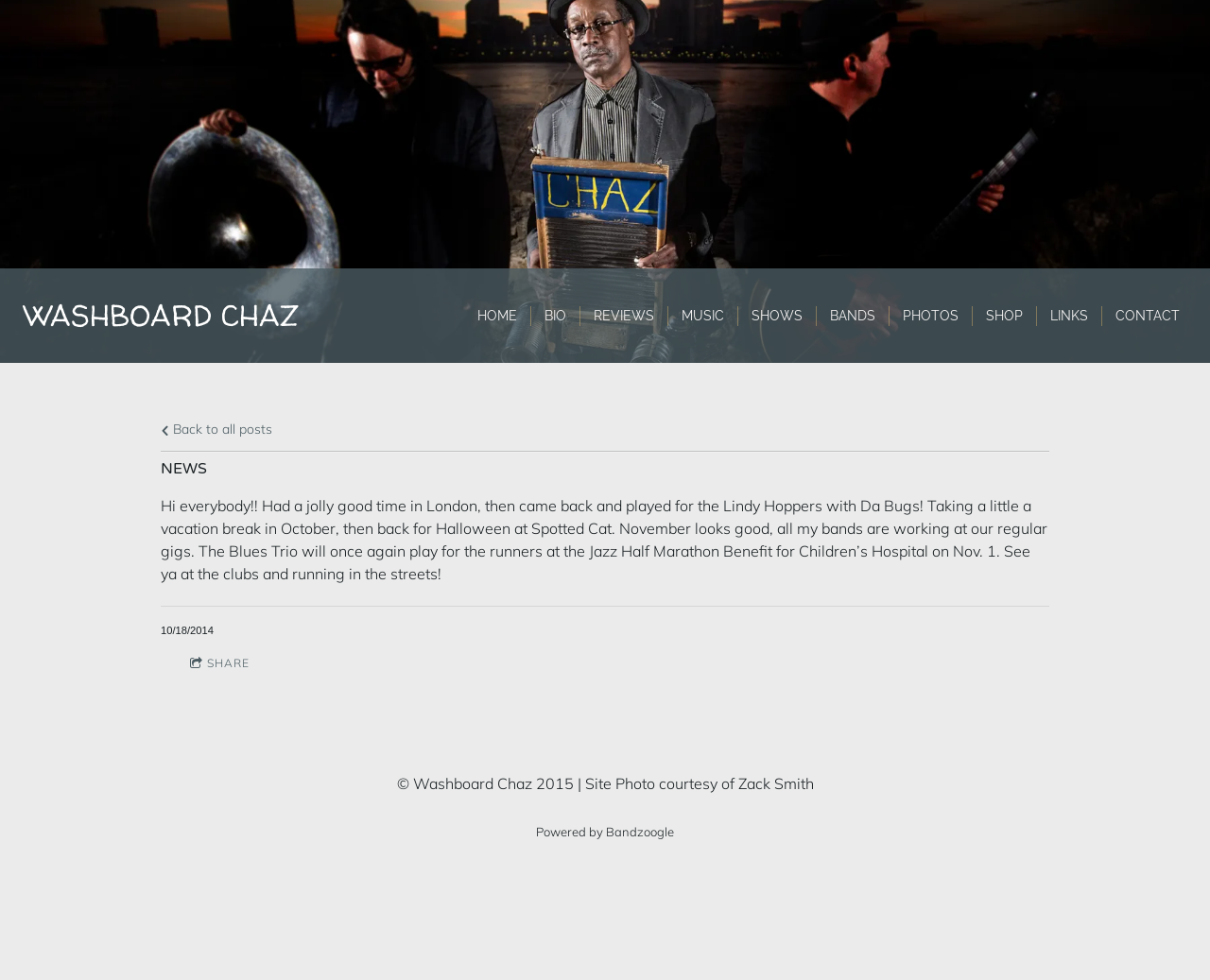Determine the bounding box coordinates of the section to be clicked to follow the instruction: "go to home page". The coordinates should be given as four float numbers between 0 and 1, formatted as [left, top, right, bottom].

[0.395, 0.312, 0.427, 0.332]